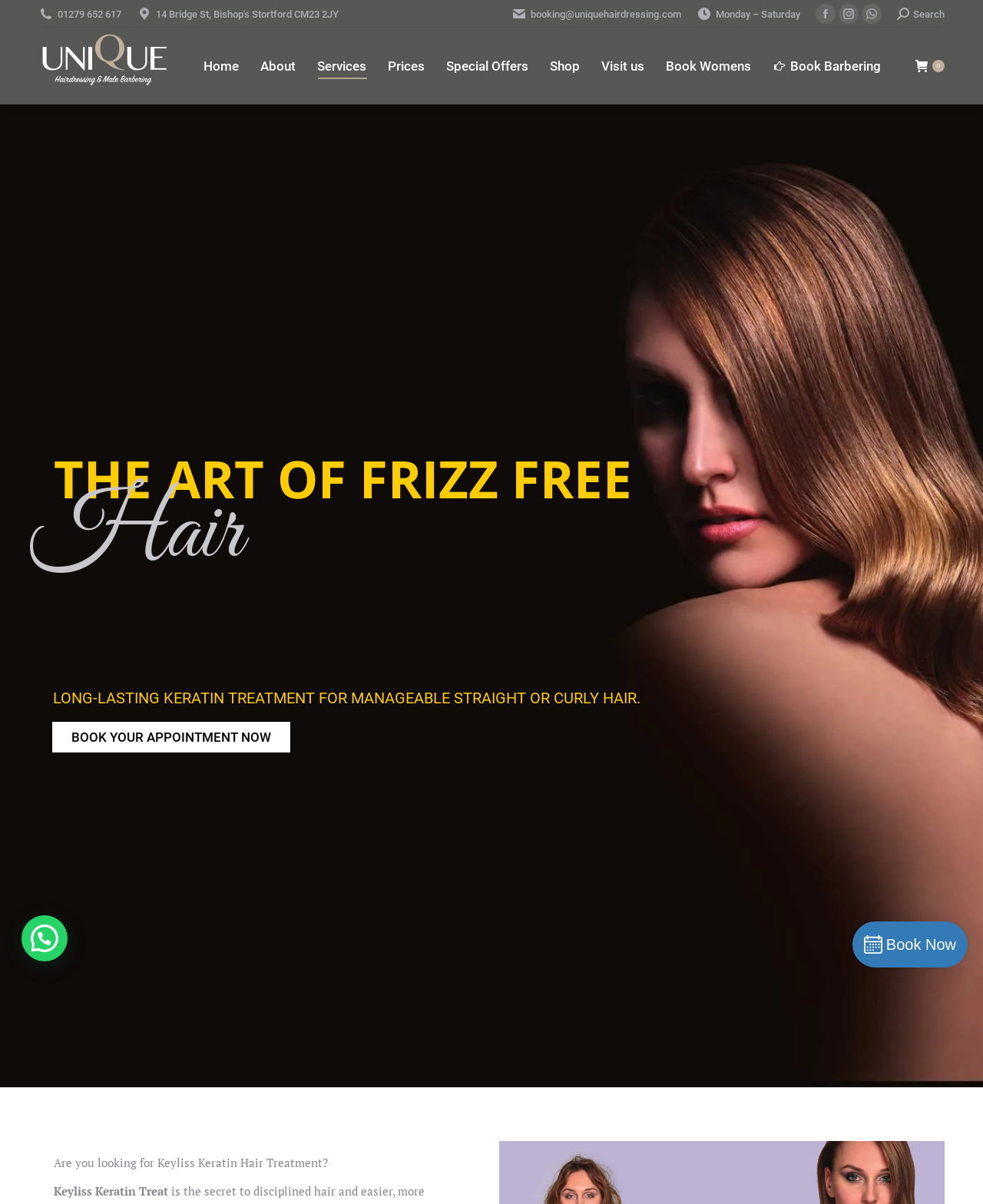How many social media links are there?
From the image, provide a succinct answer in one word or a short phrase.

3